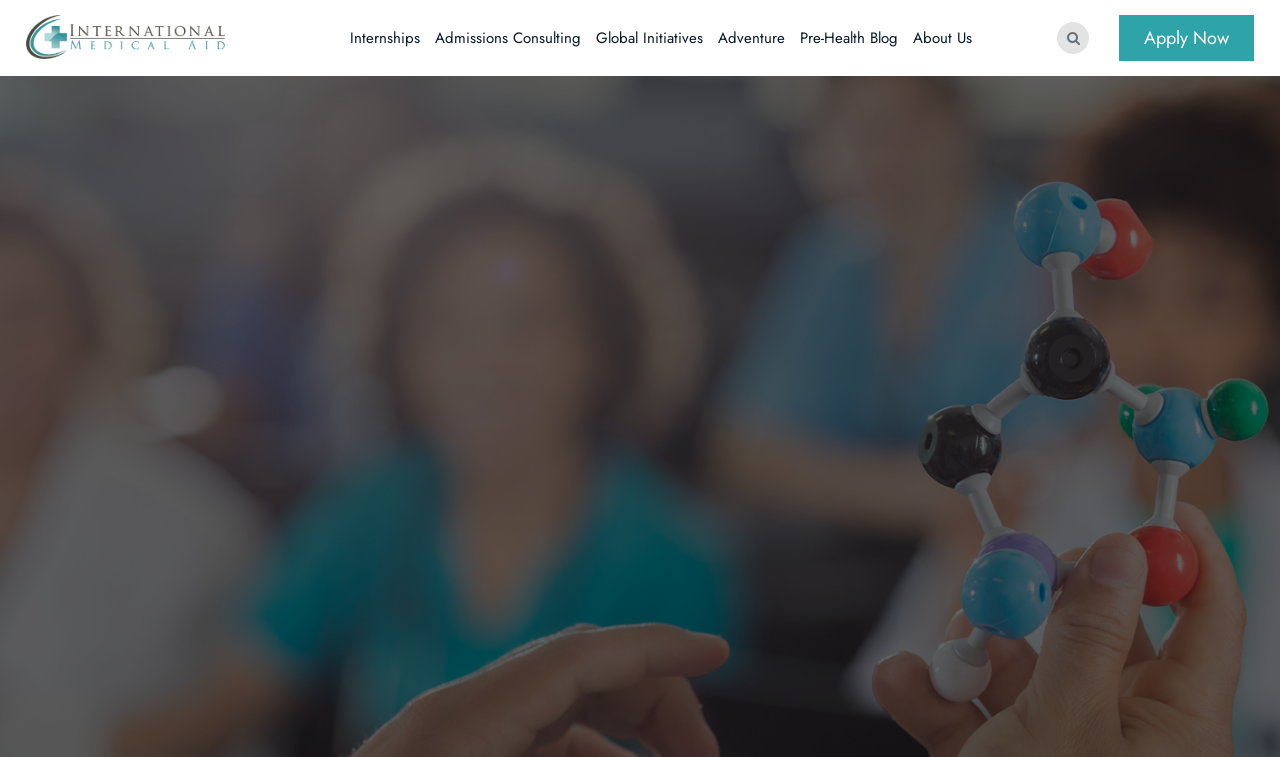What type of content is this webpage about? Based on the image, give a response in one word or a short phrase.

Medical school